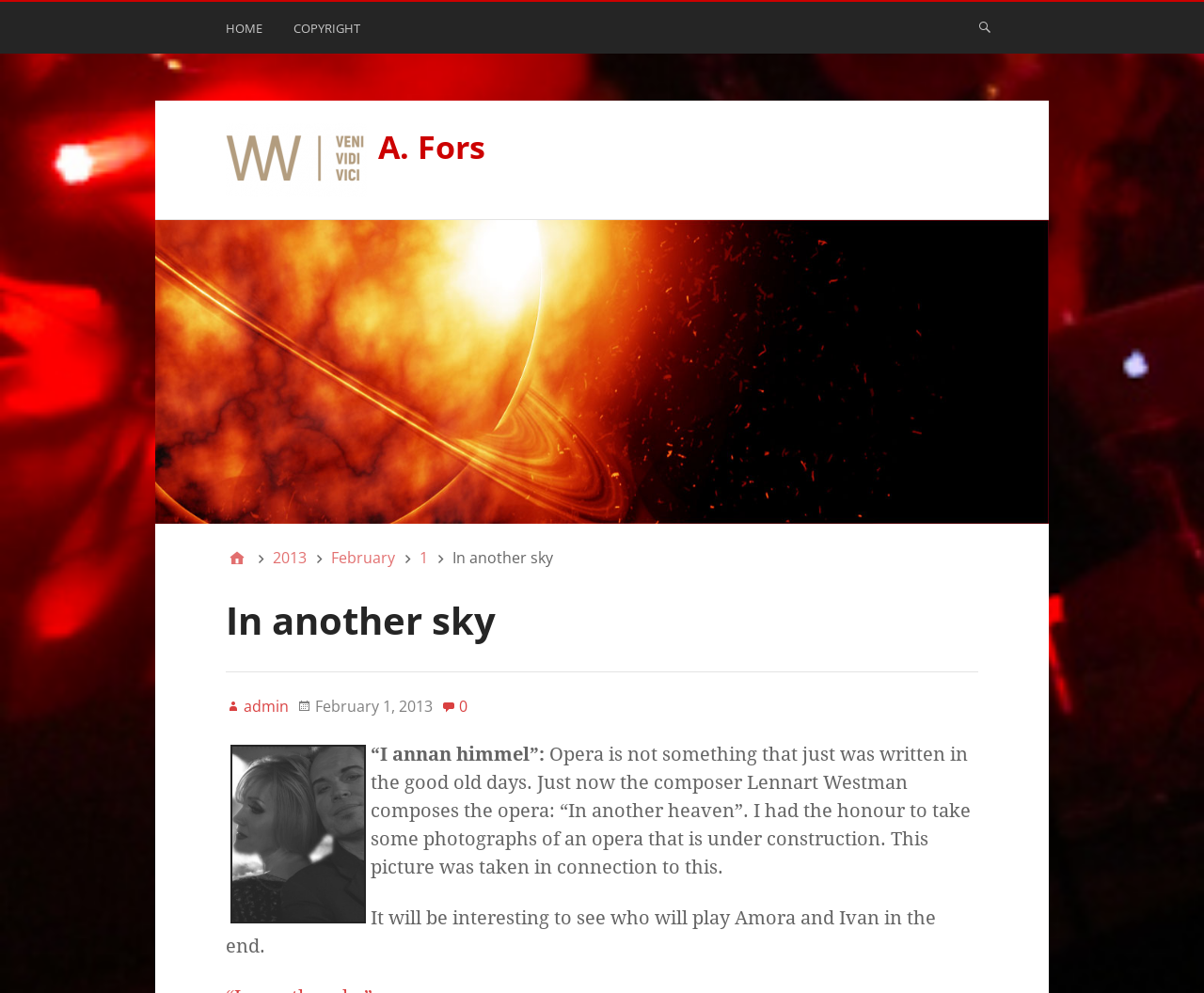Determine the bounding box coordinates of the element that should be clicked to execute the following command: "Click the 'Home' link".

None